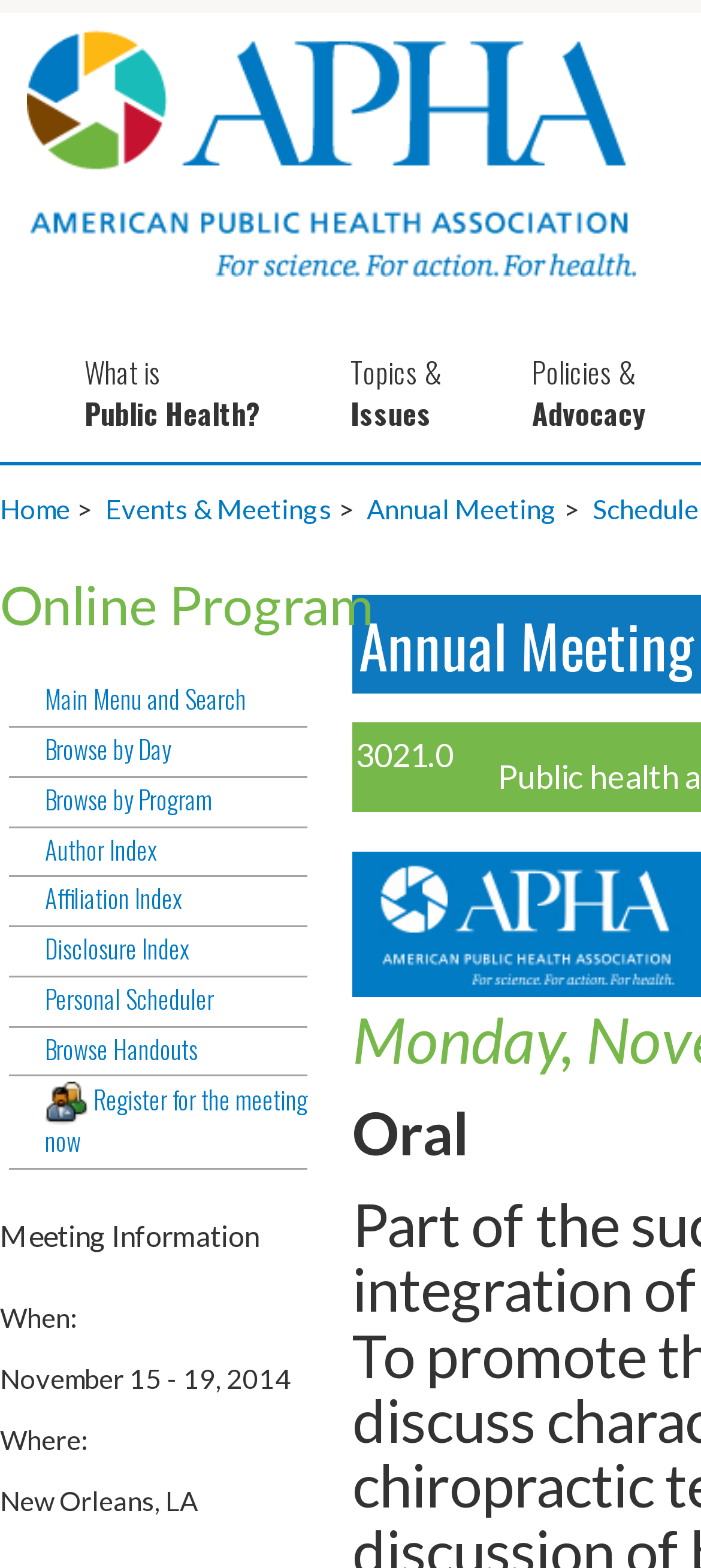Pinpoint the bounding box coordinates of the clickable area needed to execute the instruction: "View Meeting Information". The coordinates should be specified as four float numbers between 0 and 1, i.e., [left, top, right, bottom].

[0.0, 0.777, 0.503, 0.8]